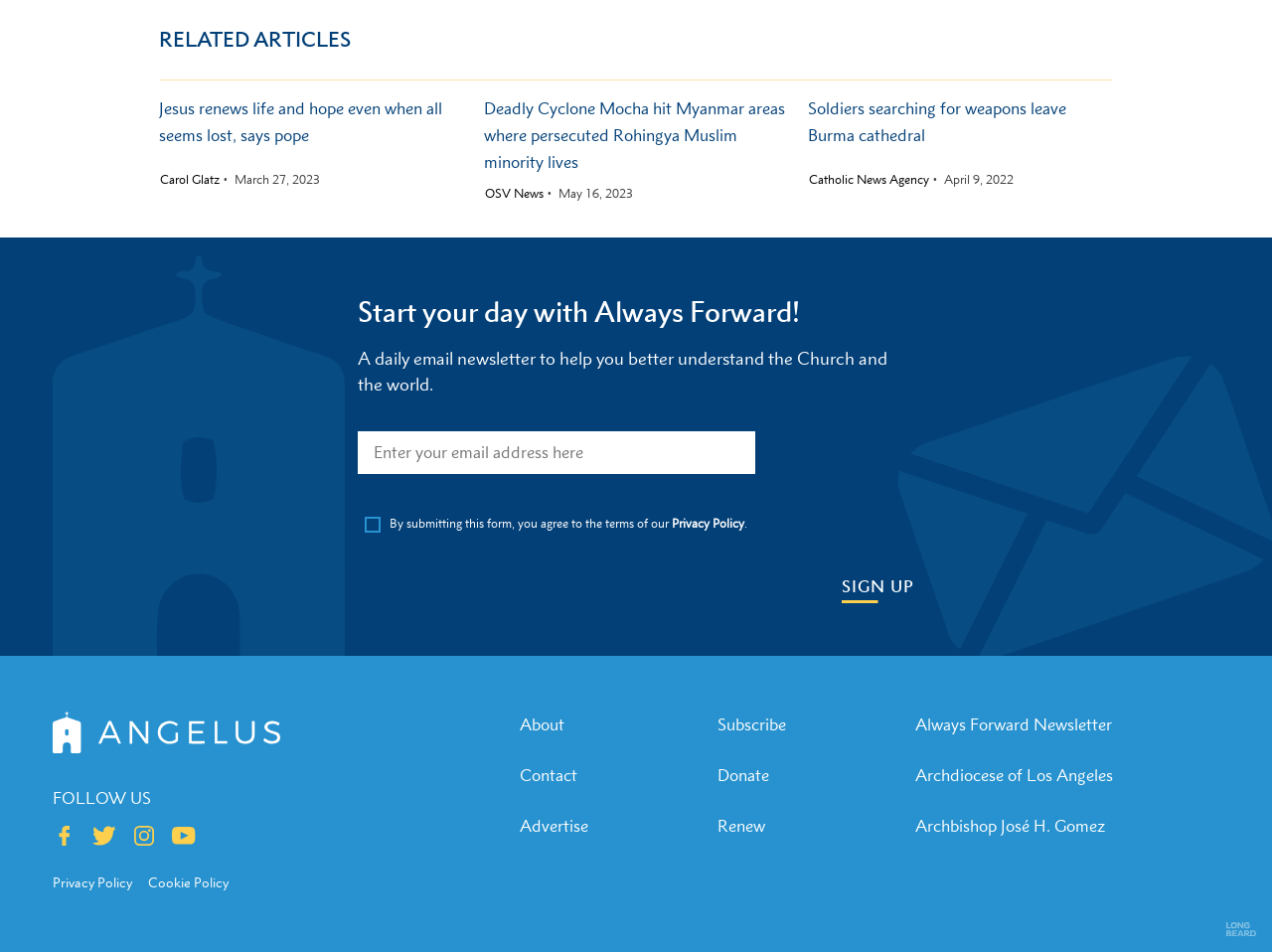Please give the bounding box coordinates of the area that should be clicked to fulfill the following instruction: "Follow the link to 'Privacy Policy'". The coordinates should be in the format of four float numbers from 0 to 1, i.e., [left, top, right, bottom].

[0.528, 0.542, 0.585, 0.559]